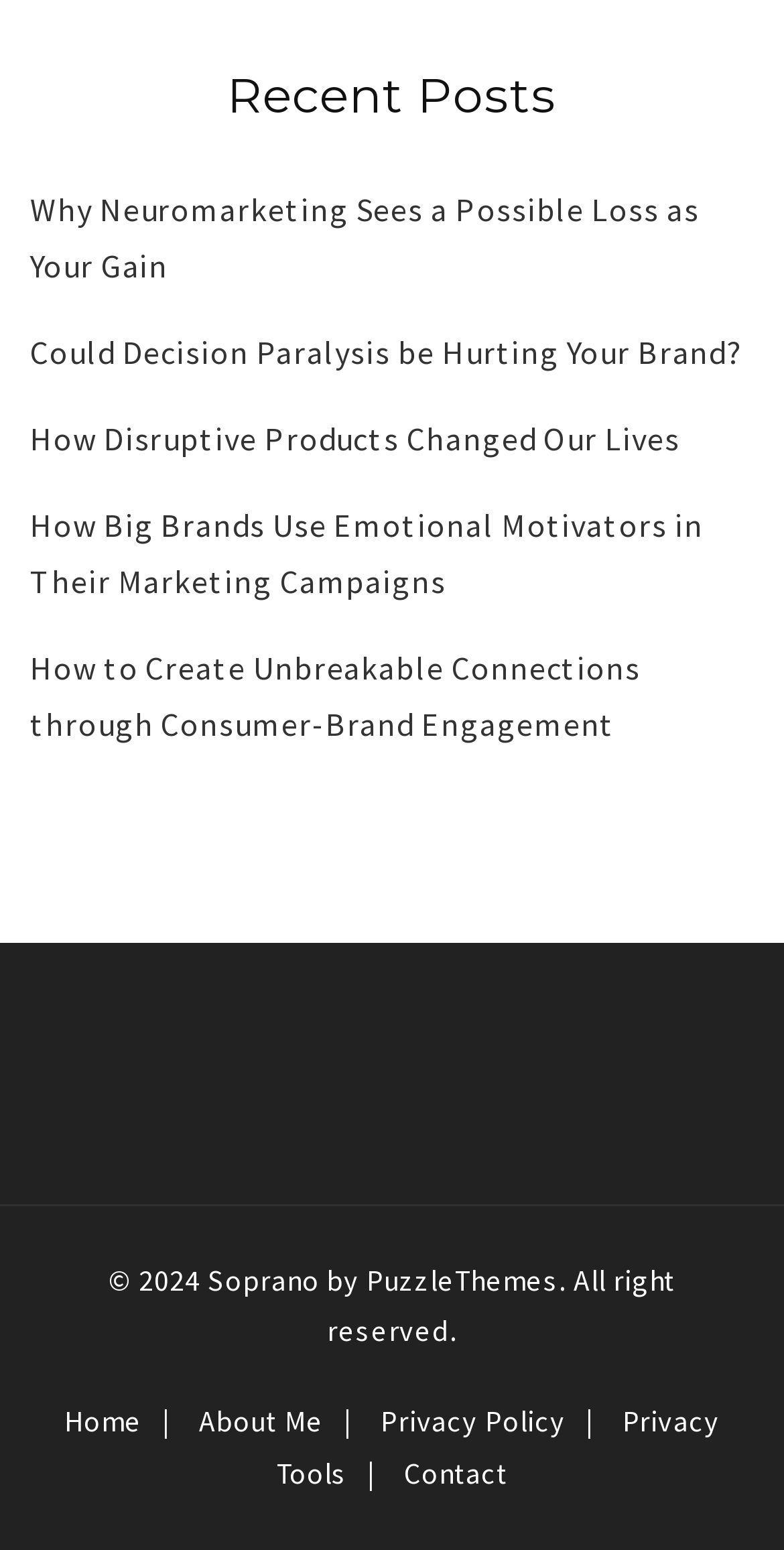Bounding box coordinates should be in the format (top-left x, top-left y, bottom-right x, bottom-right y) and all values should be floating point numbers between 0 and 1. Determine the bounding box coordinate for the UI element described as: Privacy Tools

[0.353, 0.906, 0.918, 0.962]